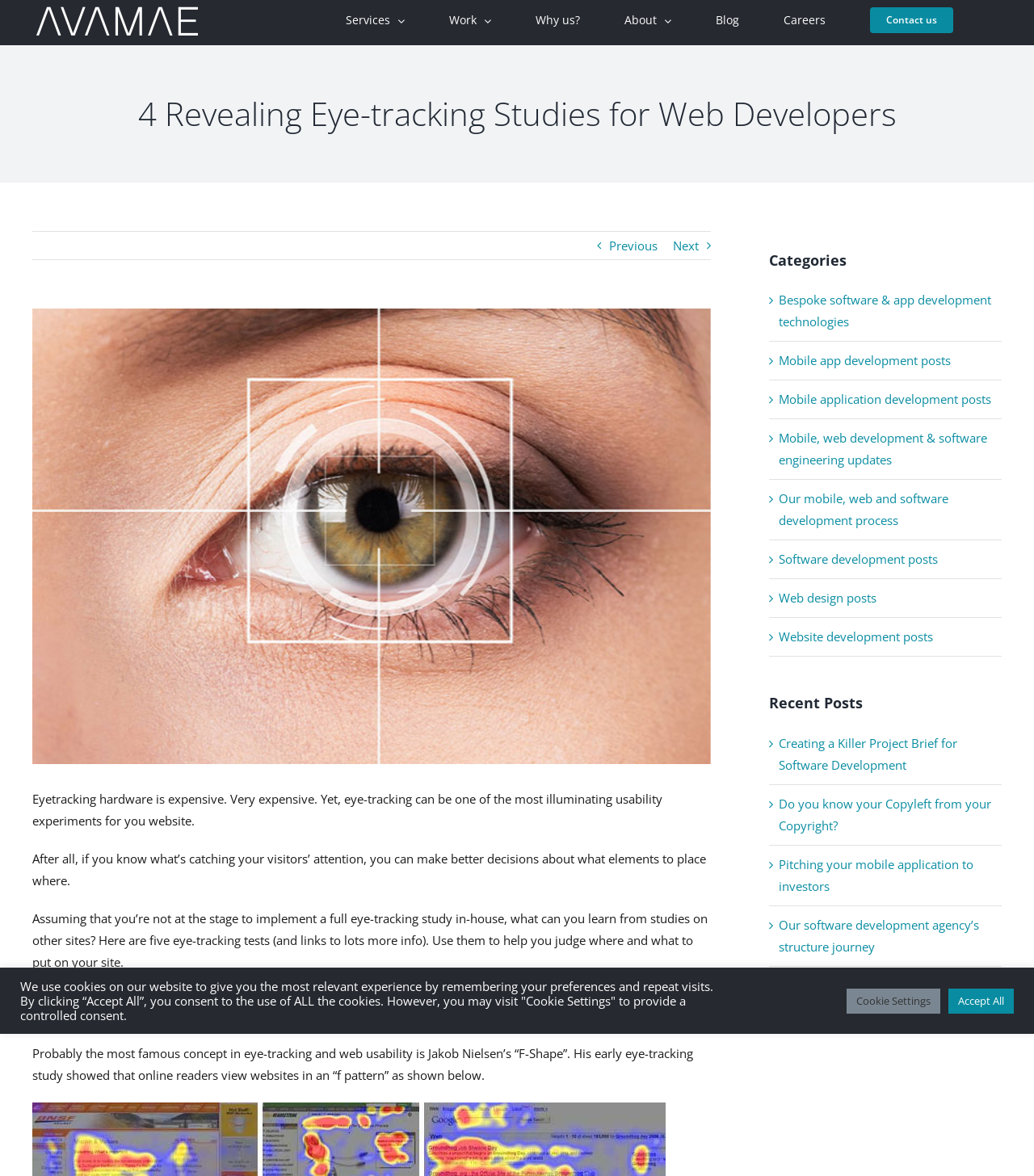Please identify the bounding box coordinates of the element I need to click to follow this instruction: "Go to the 'Work' page".

[0.434, 0.0, 0.475, 0.034]